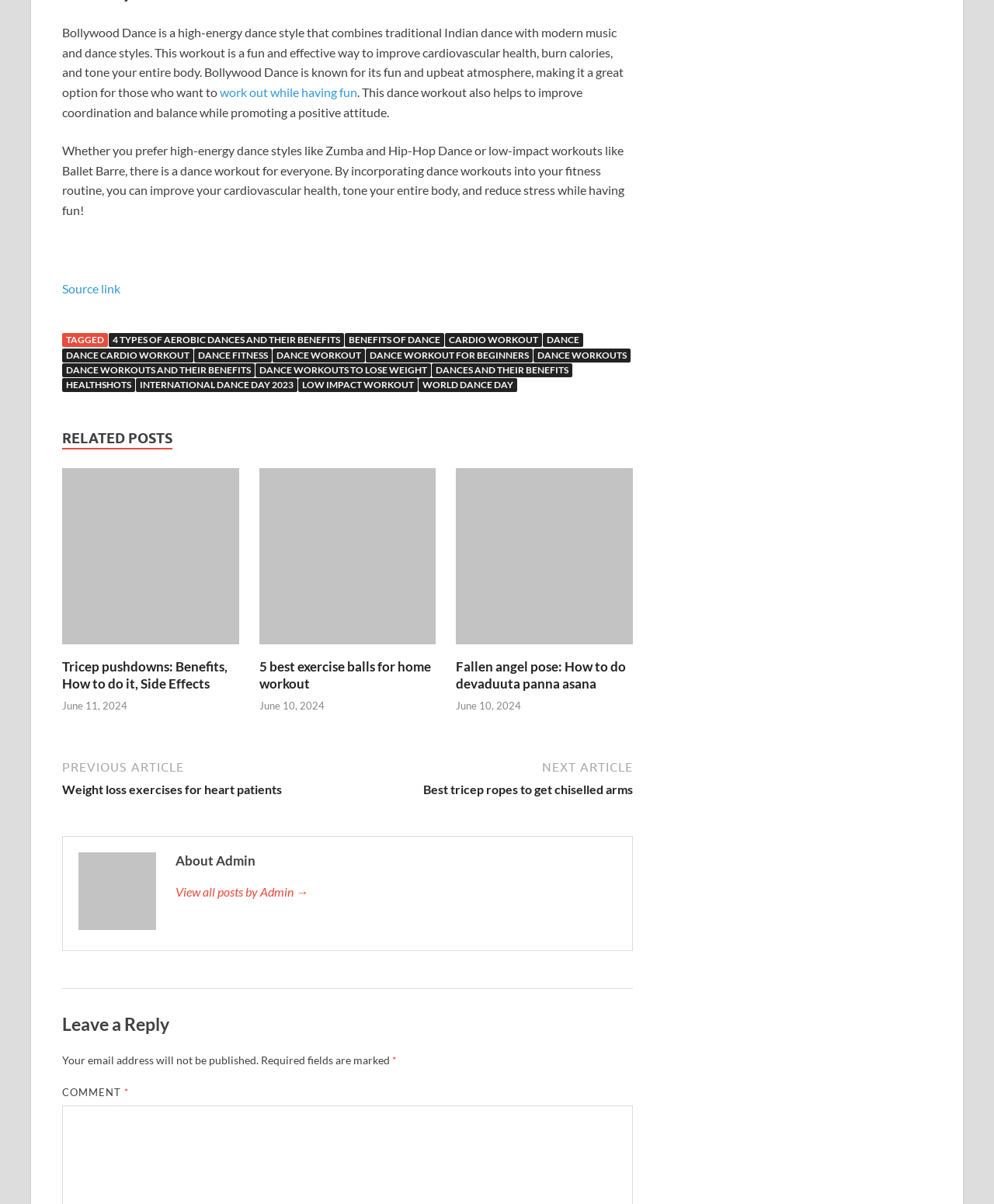Determine the bounding box coordinates of the section I need to click to execute the following instruction: "Read the 'RELATED POSTS' section". Provide the coordinates as four float numbers between 0 and 1, i.e., [left, top, right, bottom].

[0.062, 0.357, 0.173, 0.373]